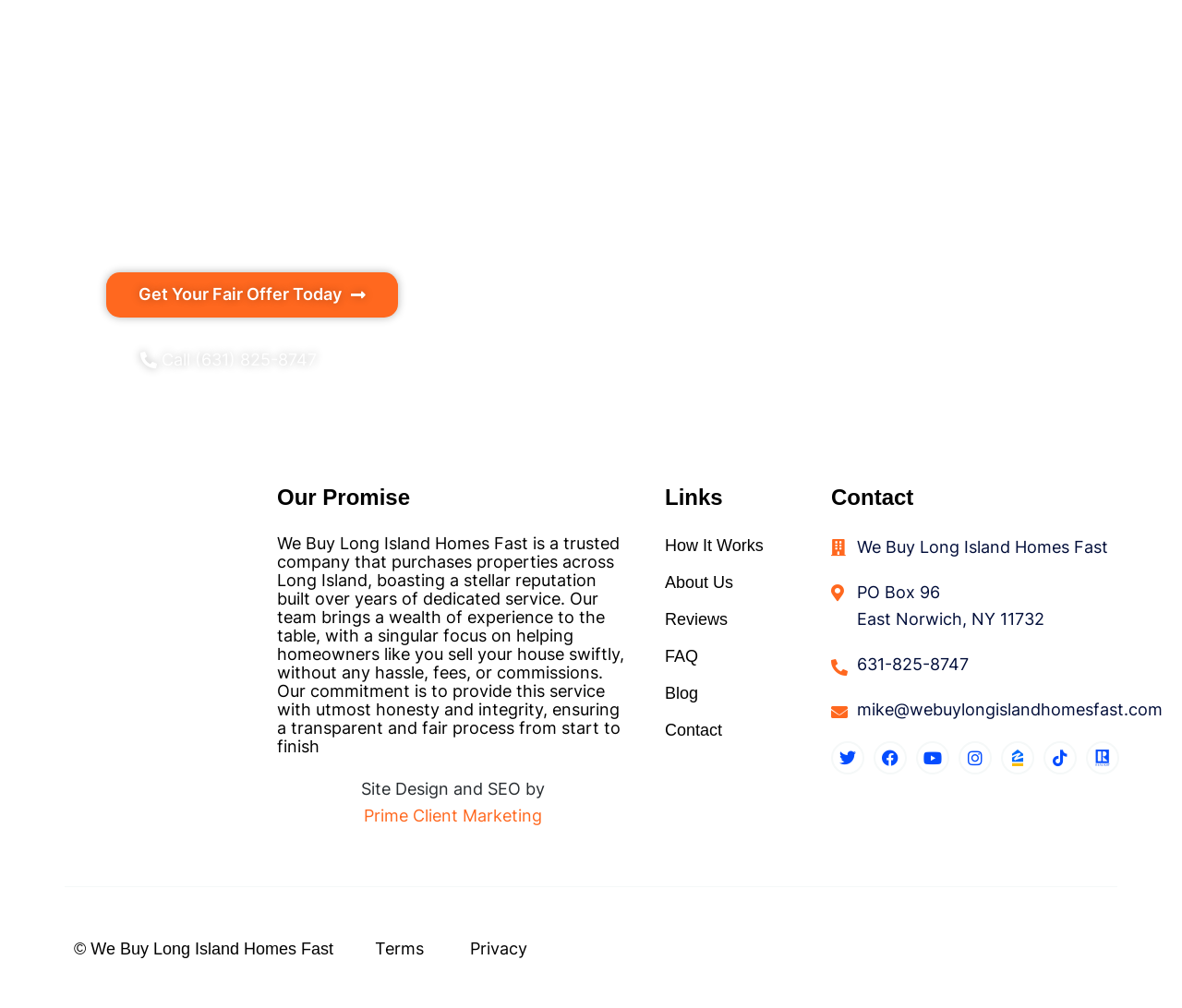Please use the details from the image to answer the following question comprehensively:
What is the company's address?

I found the StaticText elements with the text 'PO Box 96' and 'East Norwich, NY 11732', which provide the company's address.